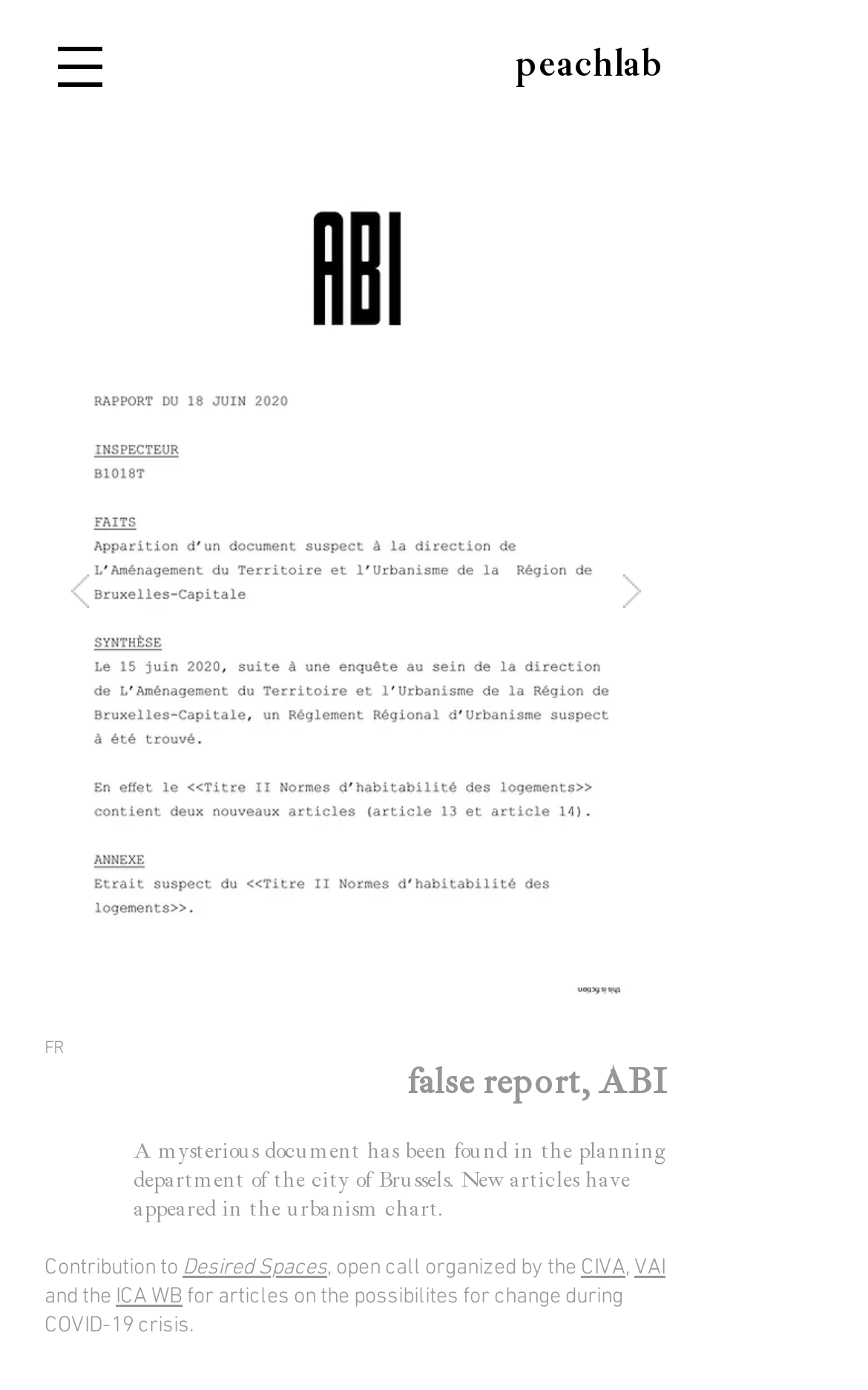Please answer the following query using a single word or phrase: 
What is the purpose of the button with the image?

Has popup menu